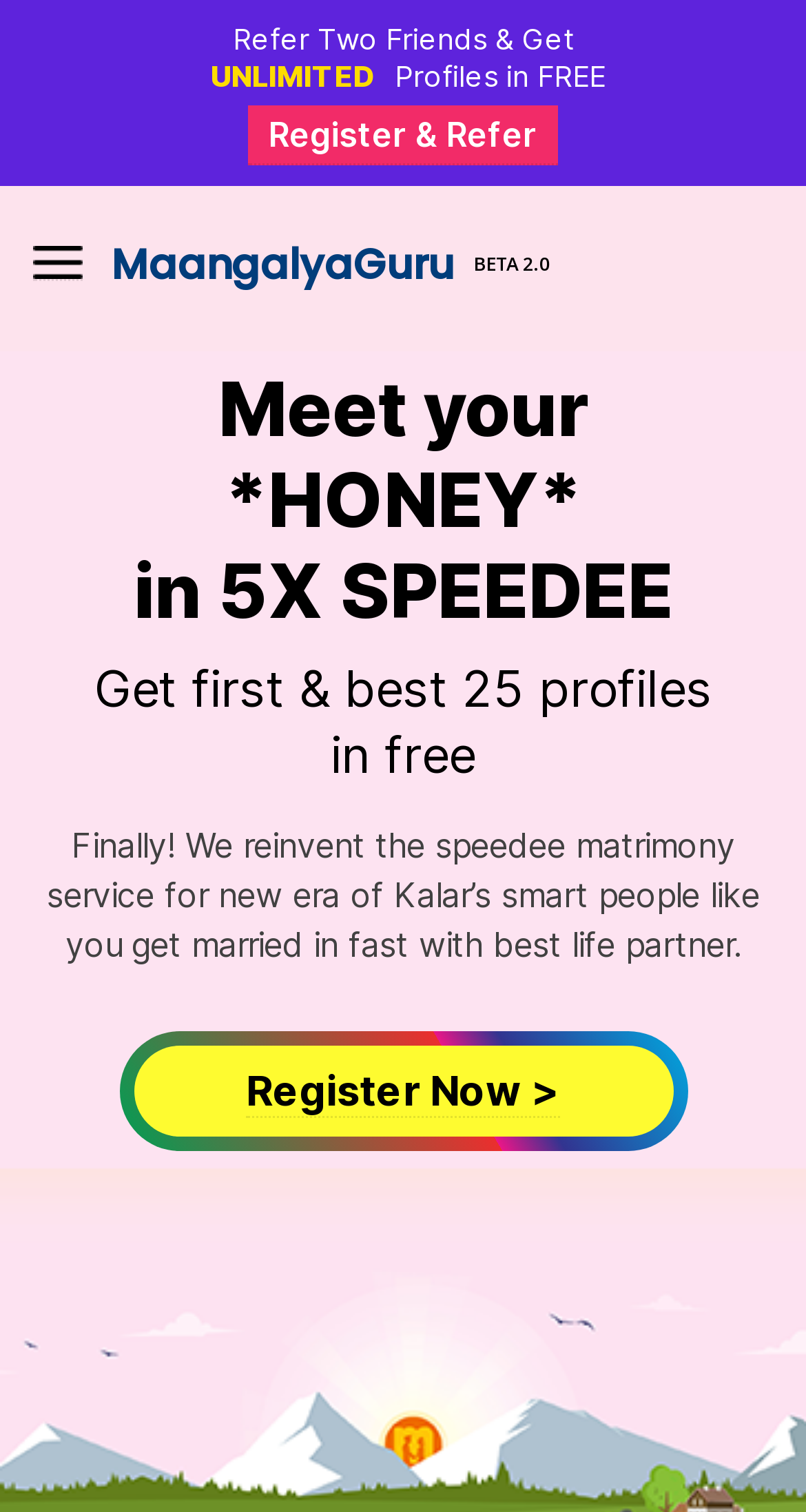Given the element description, predict the bounding box coordinates in the format (top-left x, top-left y, bottom-right x, bottom-right y). Make sure all values are between 0 and 1. Here is the element description: parent_node: MaangalyaGuru BETA 2.0

[0.041, 0.162, 0.103, 0.186]